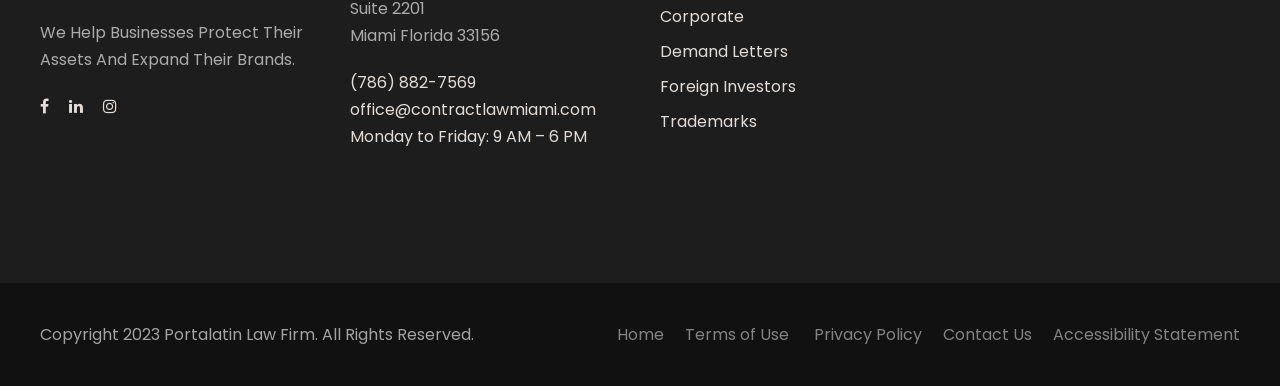Determine the bounding box coordinates of the element that should be clicked to execute the following command: "Send an email to the office".

[0.273, 0.254, 0.466, 0.314]